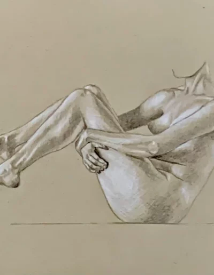From the details in the image, provide a thorough response to the question: What is emphasized in the composition?

The absence of a head in the figure adds a surreal quality to the composition, emphasizing the elegance of the form over facial features, and highlighting the anatomical details.